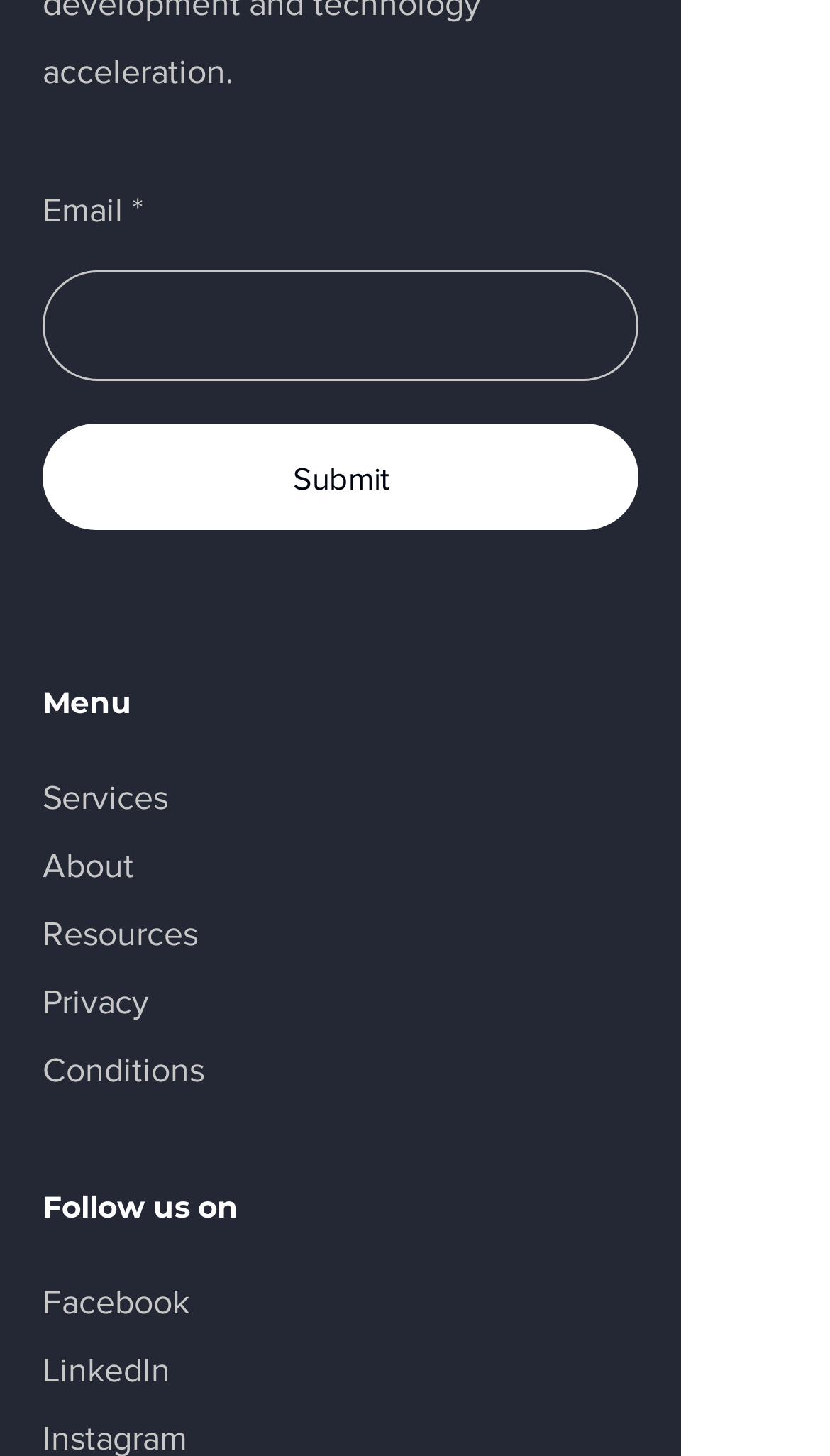Pinpoint the bounding box coordinates of the area that should be clicked to complete the following instruction: "Follow us on Facebook". The coordinates must be given as four float numbers between 0 and 1, i.e., [left, top, right, bottom].

[0.051, 0.882, 0.228, 0.906]